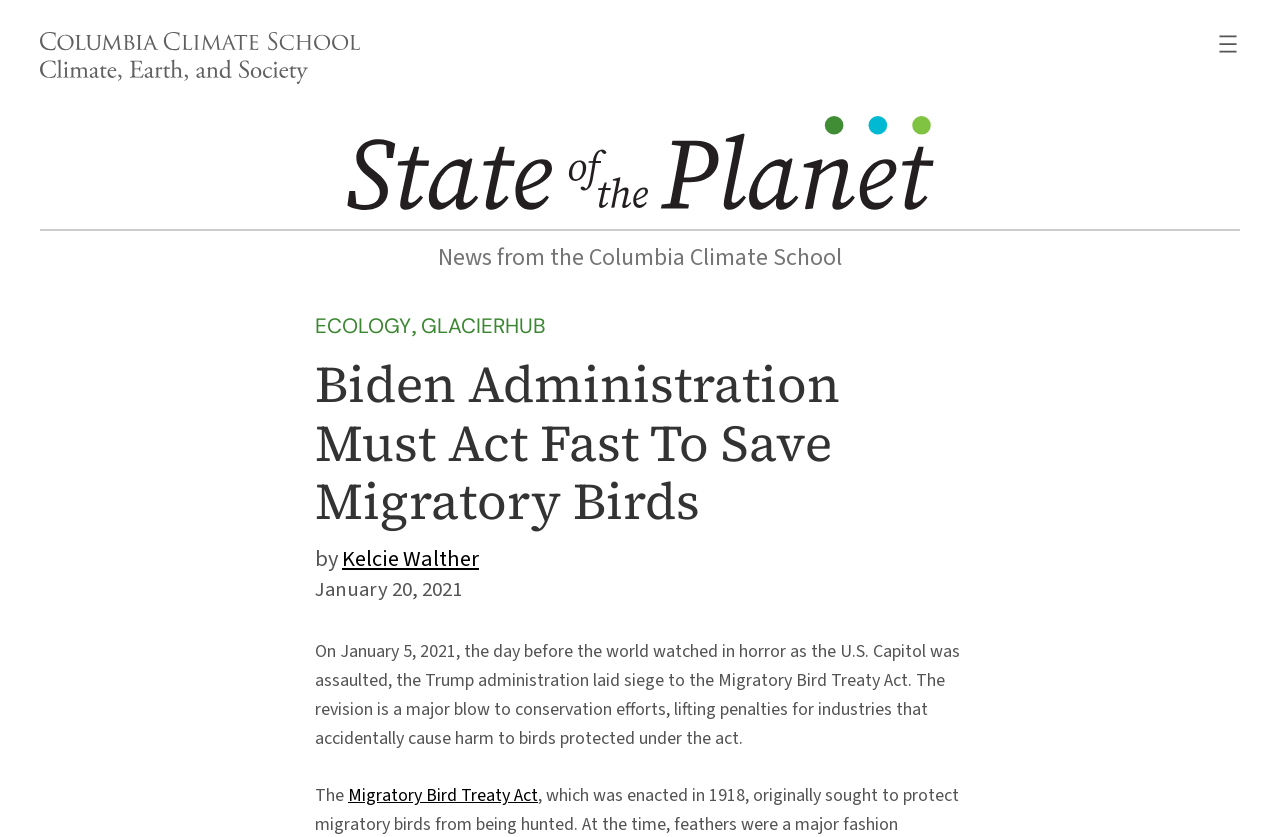What is the category of the article?
Using the visual information, reply with a single word or short phrase.

ECOLOGY